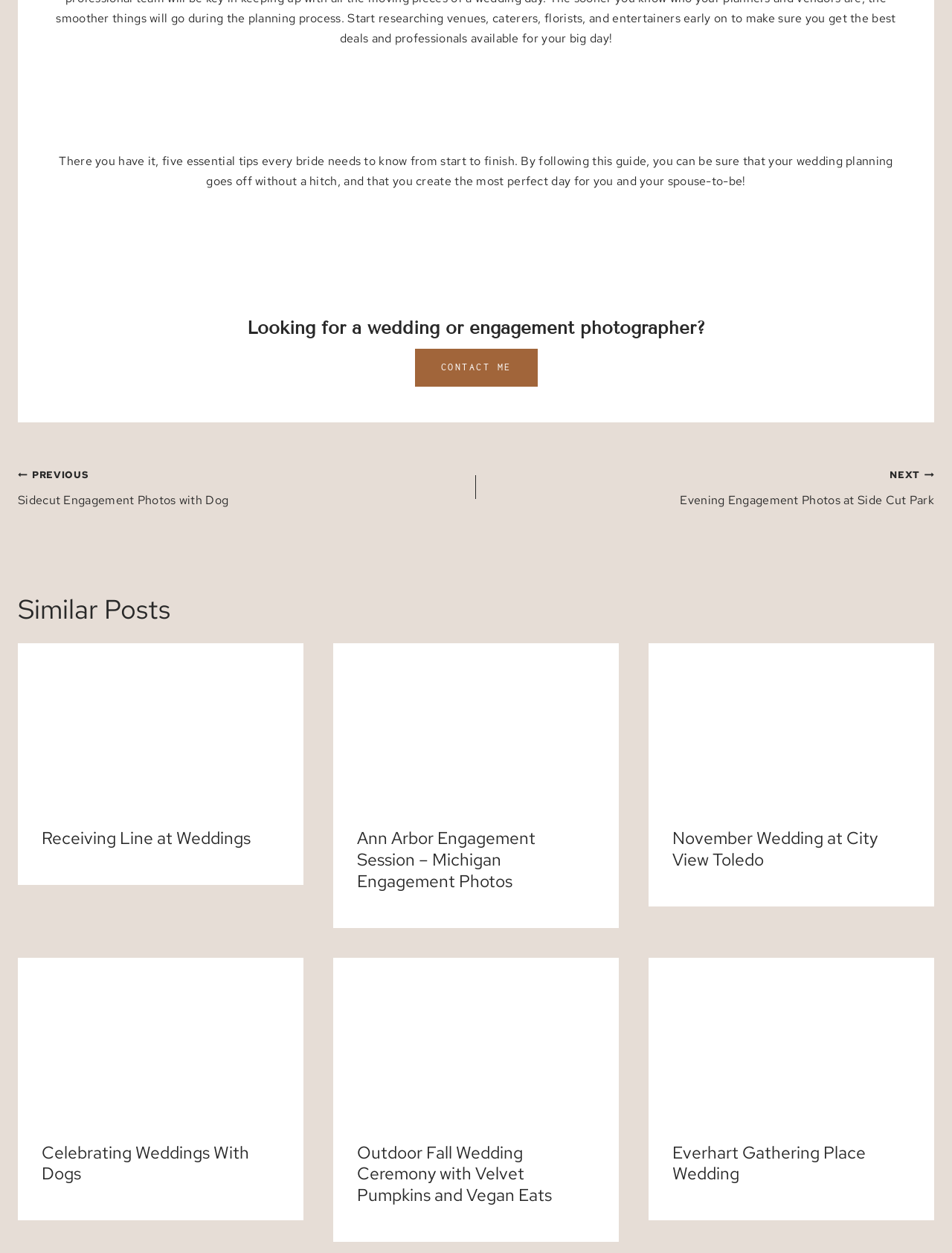Indicate the bounding box coordinates of the element that needs to be clicked to satisfy the following instruction: "contact the photographer". The coordinates should be four float numbers between 0 and 1, i.e., [left, top, right, bottom].

[0.436, 0.279, 0.564, 0.308]